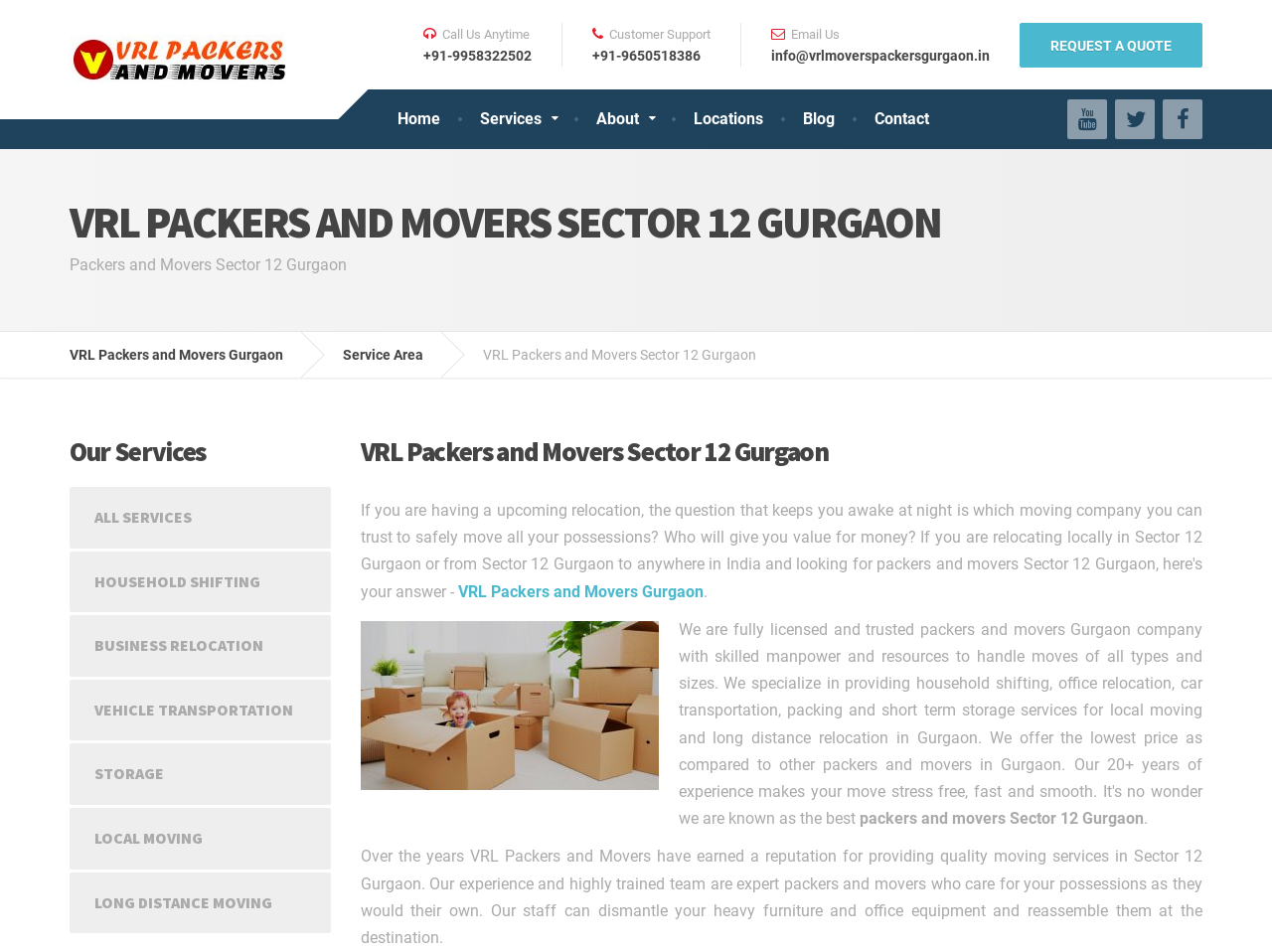Please provide a one-word or phrase answer to the question: 
What is the bounding box coordinate of the 'REQUEST A QUOTE' button?

[0.802, 0.023, 0.945, 0.07]